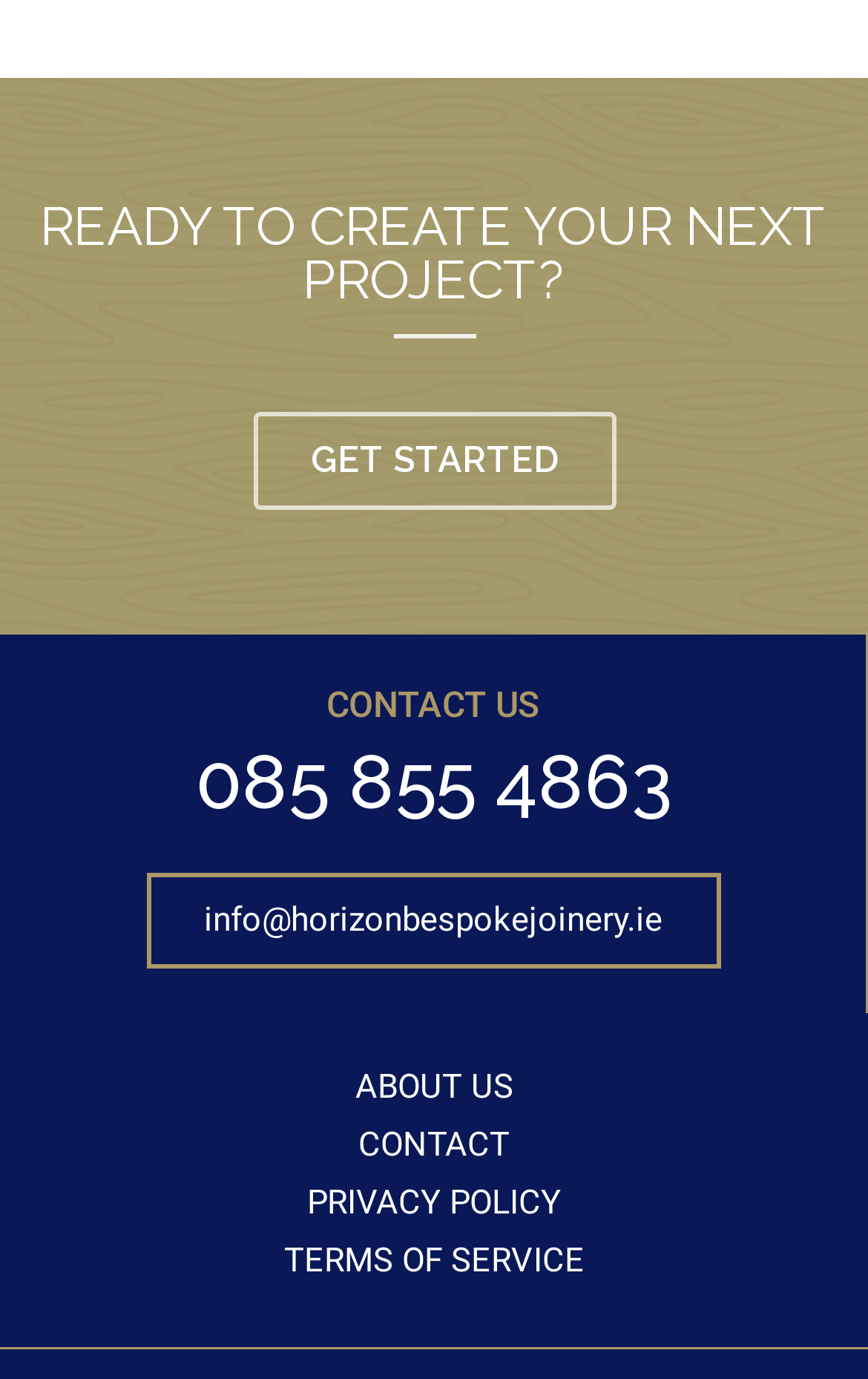How can I contact the company?
Please use the image to provide a one-word or short phrase answer.

Phone or Email